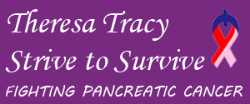What is the symbol of the fight against pancreatic cancer?
From the details in the image, answer the question comprehensively.

The colorful ribbon is the symbol of the fight against pancreatic cancer, as it is accentuating the organization's name in elegant typography, indicating the struggle against this disease.